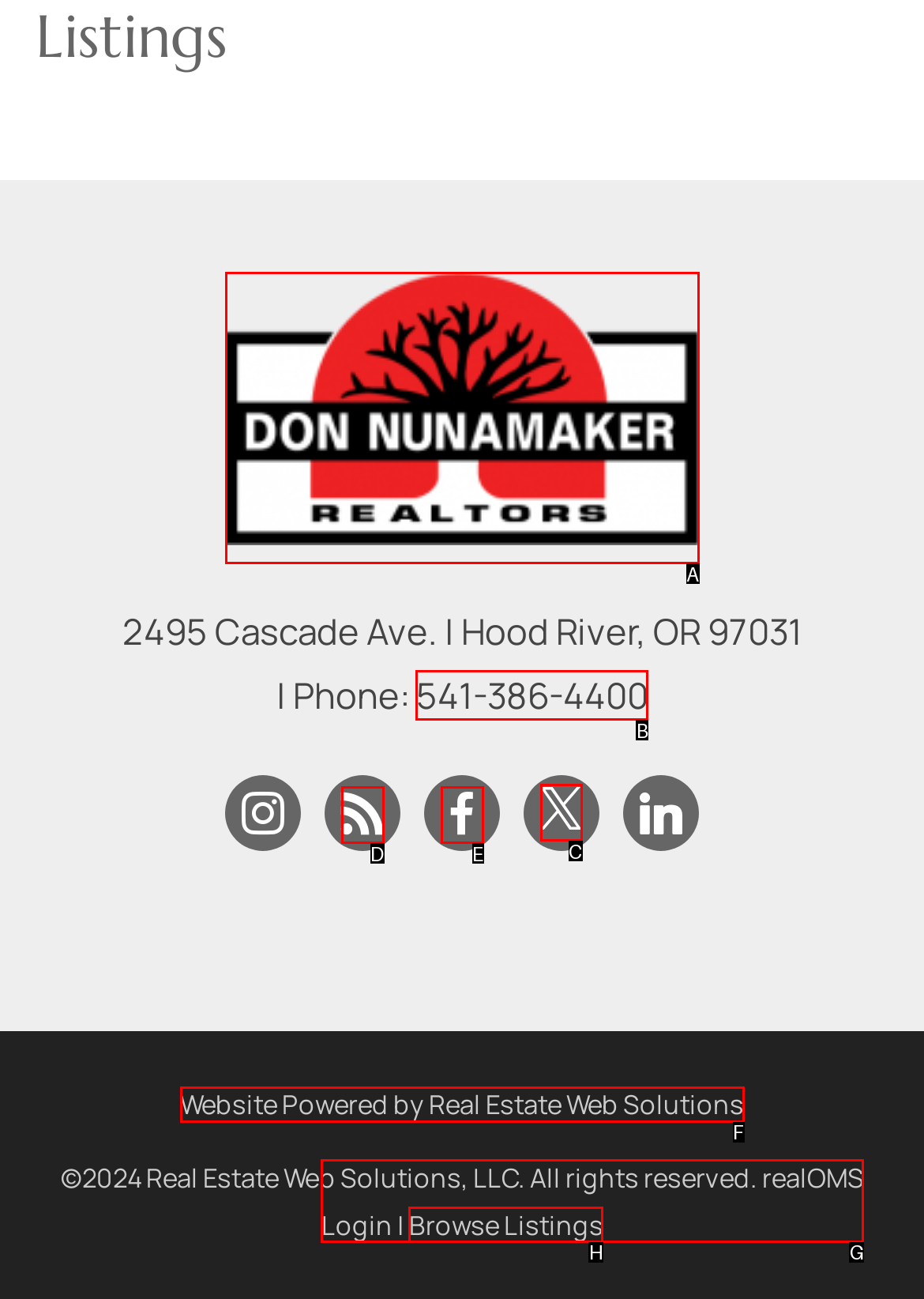Given the description: alt="Don Nunamaker, Realtors", identify the corresponding option. Answer with the letter of the appropriate option directly.

A